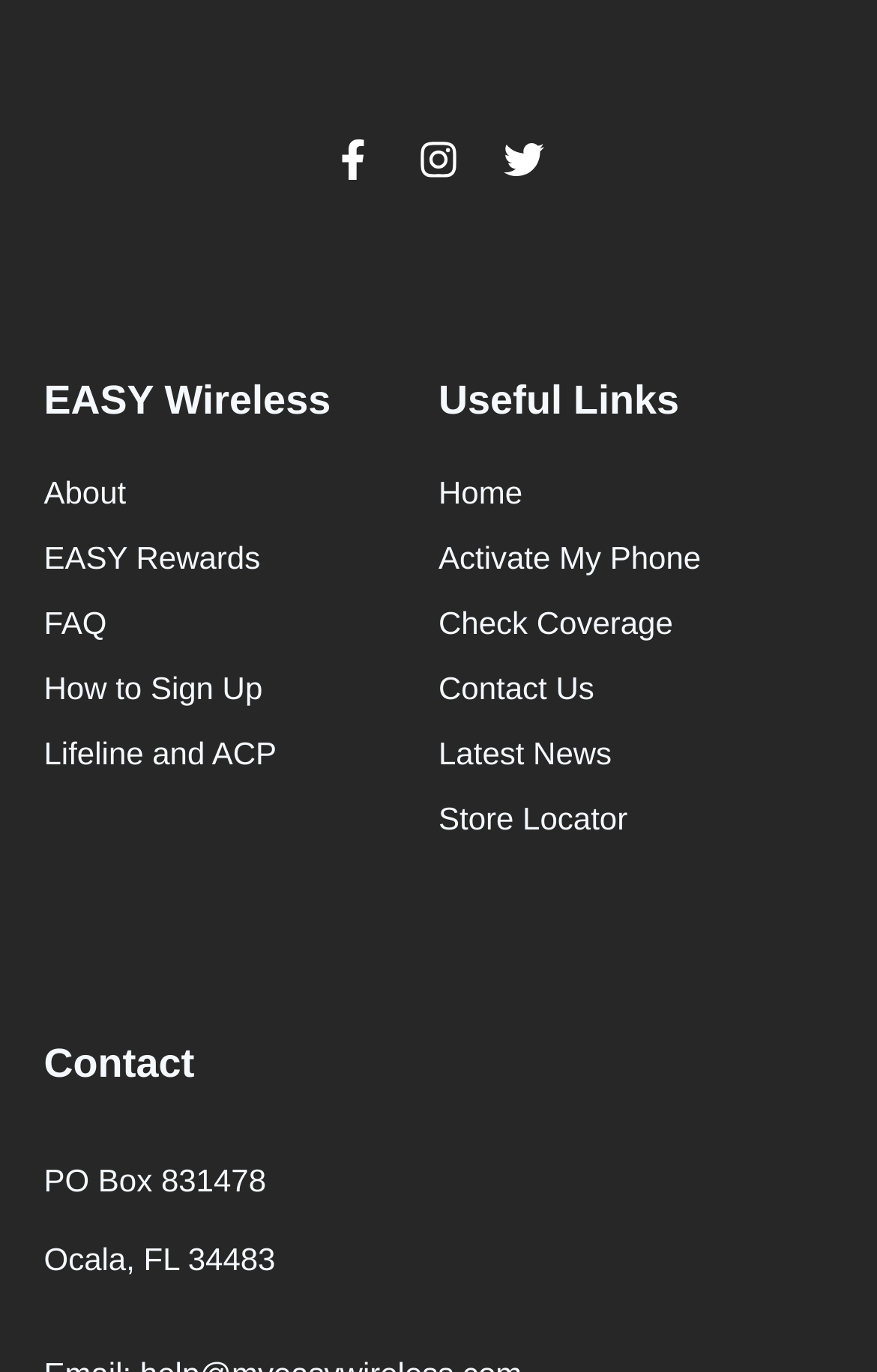How many social media links are present on the webpage?
Answer the question with a thorough and detailed explanation.

I counted three link elements with images, namely 'Facebook-f', 'Instagram', and 'Twitter', located at coordinates [0.379, 0.102, 0.426, 0.131], [0.477, 0.102, 0.523, 0.131], and [0.574, 0.102, 0.621, 0.131] respectively, which represent social media links.